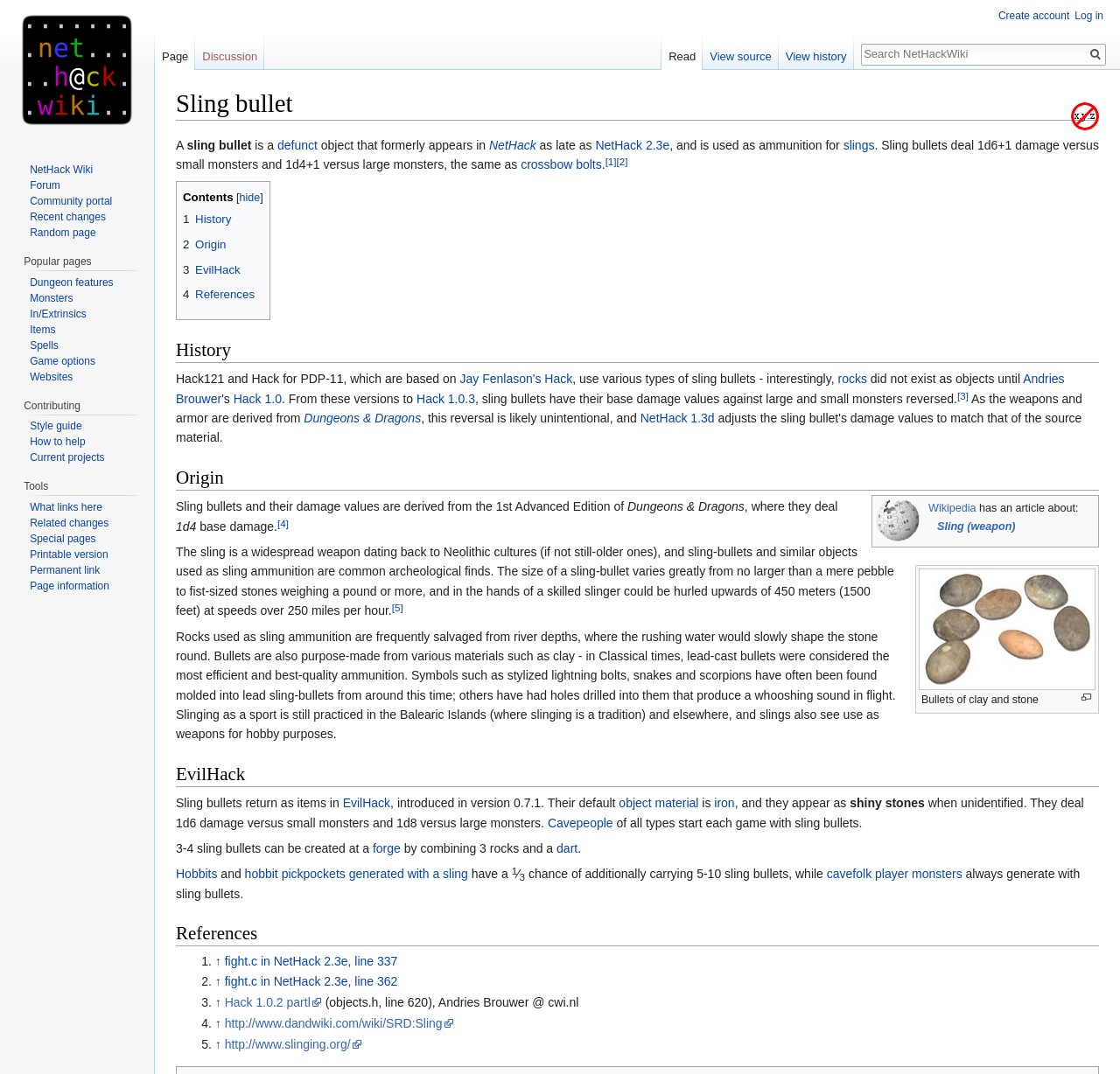What is the default material of sling bullets in EvilHack?
Based on the screenshot, respond with a single word or phrase.

Iron